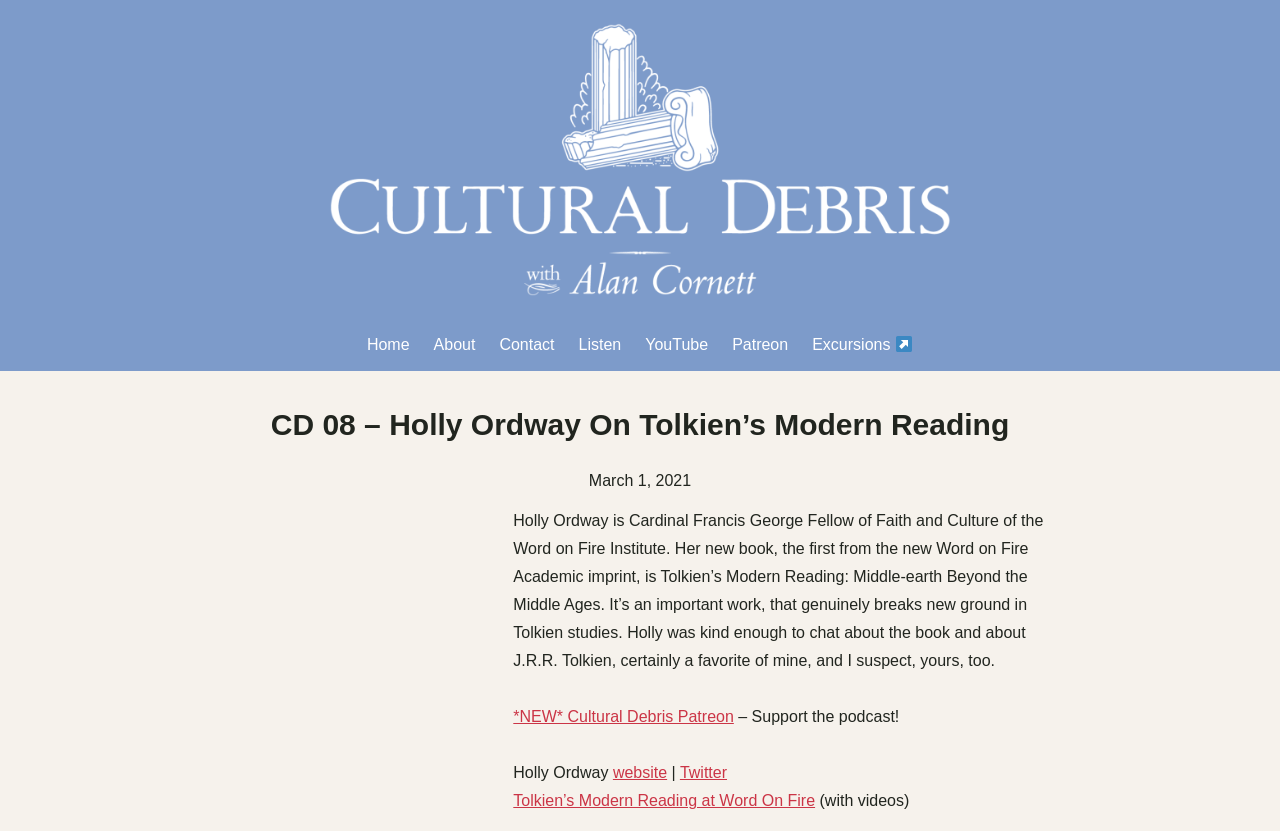Identify and provide the bounding box for the element described by: "*NEW* Cultural Debris Patreon".

[0.401, 0.852, 0.573, 0.873]